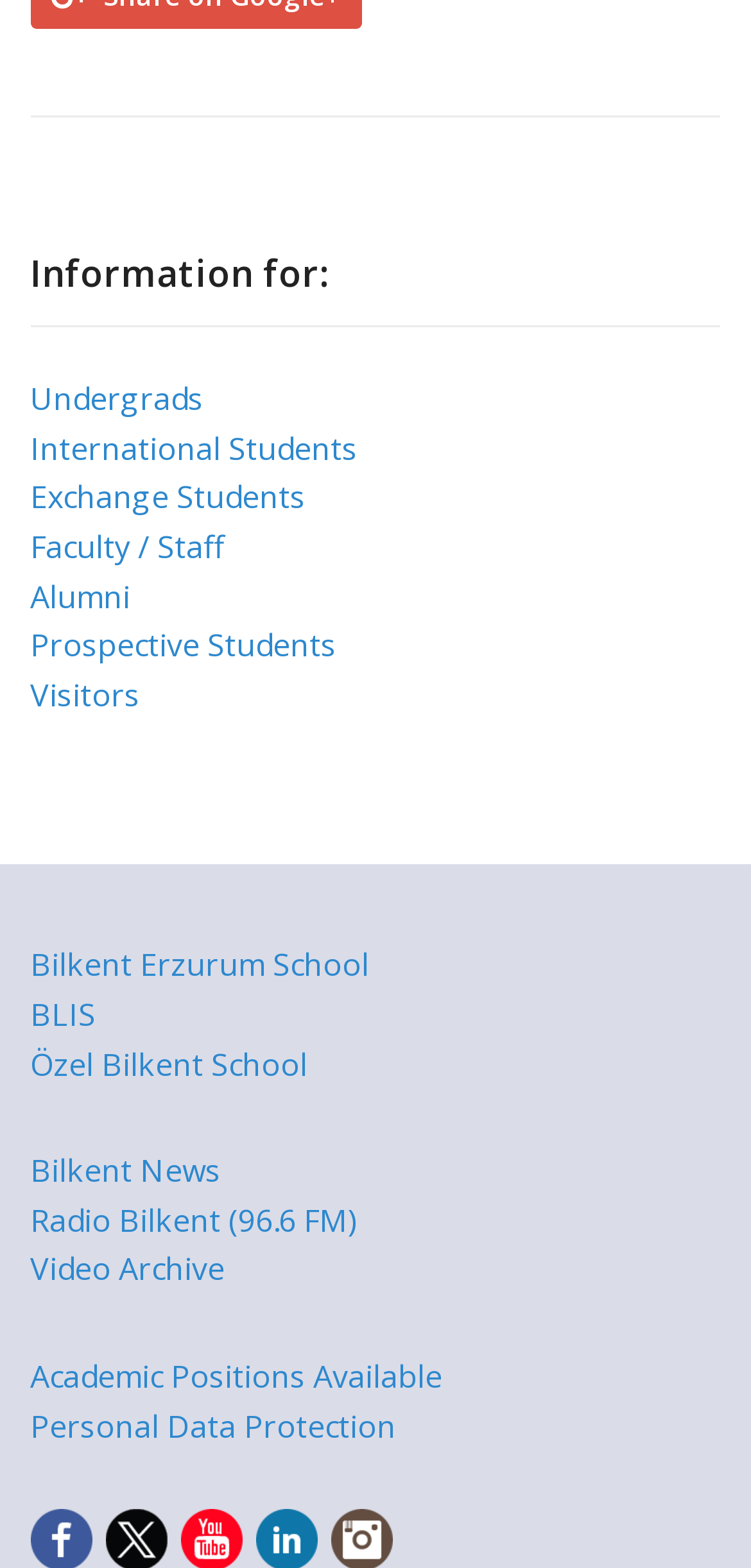Please locate the bounding box coordinates for the element that should be clicked to achieve the following instruction: "View information for undergrads". Ensure the coordinates are given as four float numbers between 0 and 1, i.e., [left, top, right, bottom].

[0.04, 0.241, 0.271, 0.268]